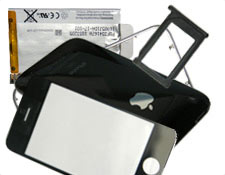Offer a detailed explanation of the image's components.

This image features an iPhone 3GS partially disassembled, showcasing its essential components. The array includes the phone's exterior case, a screen assembly with a reflective surface, and the internal battery, which is identifiable by its labeled markings. Additionally, a SIM card removal tool is visible, emphasizing the phone's readiness for maintenance or upgrades. The image is likely related to refurbishment services, indicating that these components may be part of the repair process aimed at restoring the device to optimal condition. This visual representation highlights the intricate elements involved in bringing an aging iPhone back to functionality, aligning with the offerings of iPhone refurbishment services.